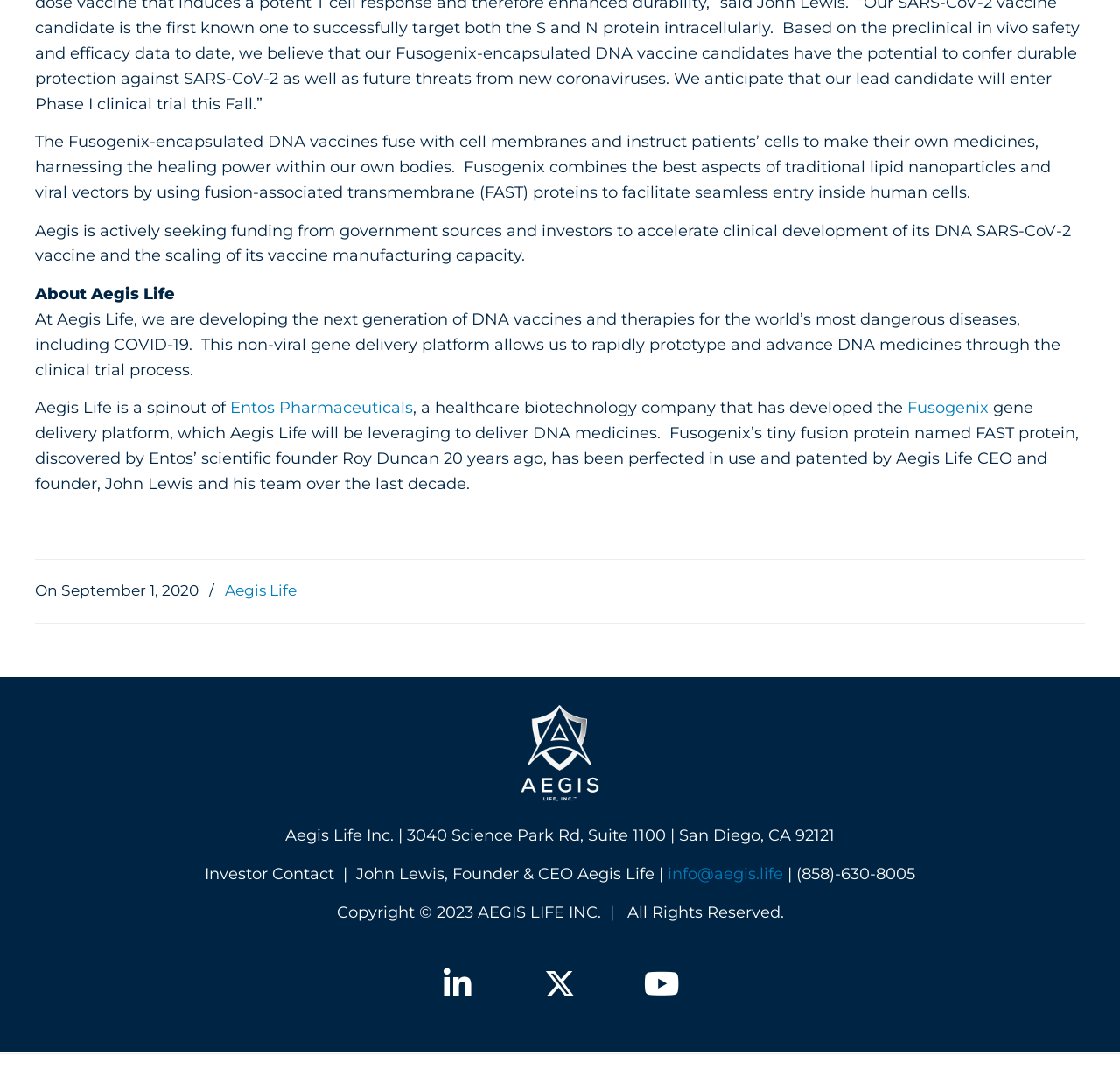How many social media links are present in the webpage?
Answer the question based on the image using a single word or a brief phrase.

3